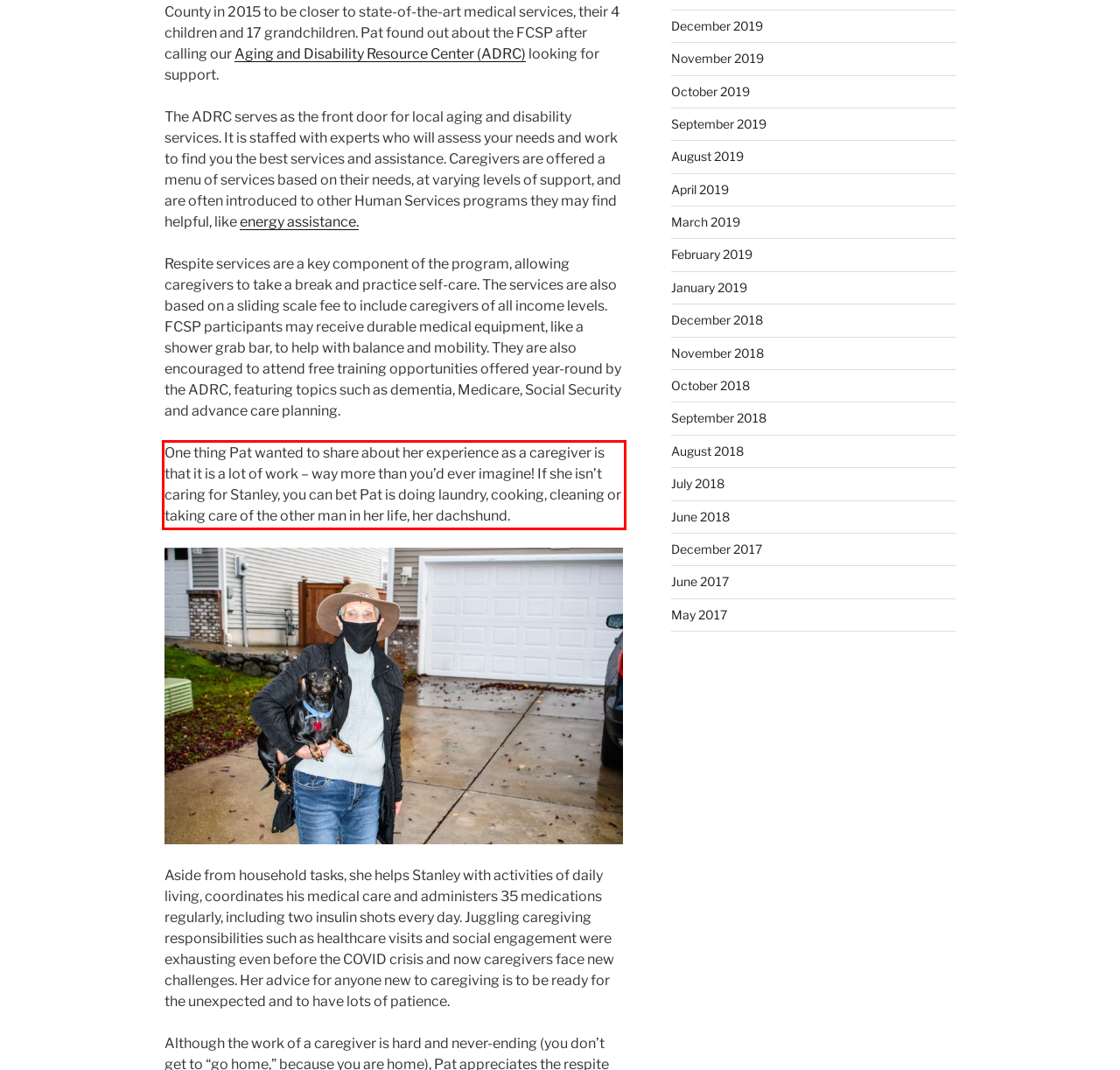Given the screenshot of the webpage, identify the red bounding box, and recognize the text content inside that red bounding box.

One thing Pat wanted to share about her experience as a caregiver is that it is a lot of work – way more than you’d ever imagine! If she isn’t caring for Stanley, you can bet Pat is doing laundry, cooking, cleaning or taking care of the other man in her life, her dachshund.